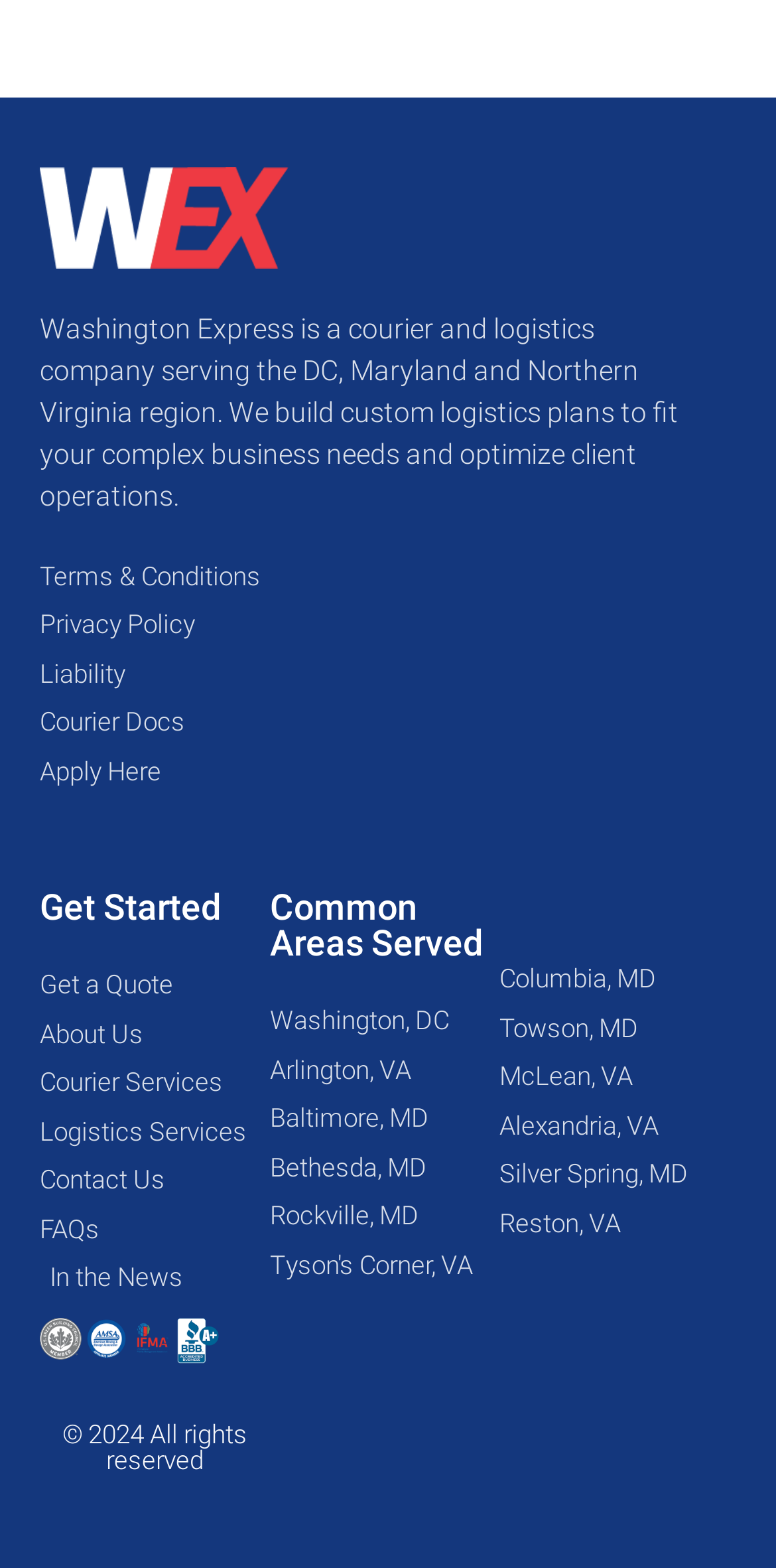Kindly determine the bounding box coordinates of the area that needs to be clicked to fulfill this instruction: "Read about logistics services".

[0.051, 0.709, 0.347, 0.734]